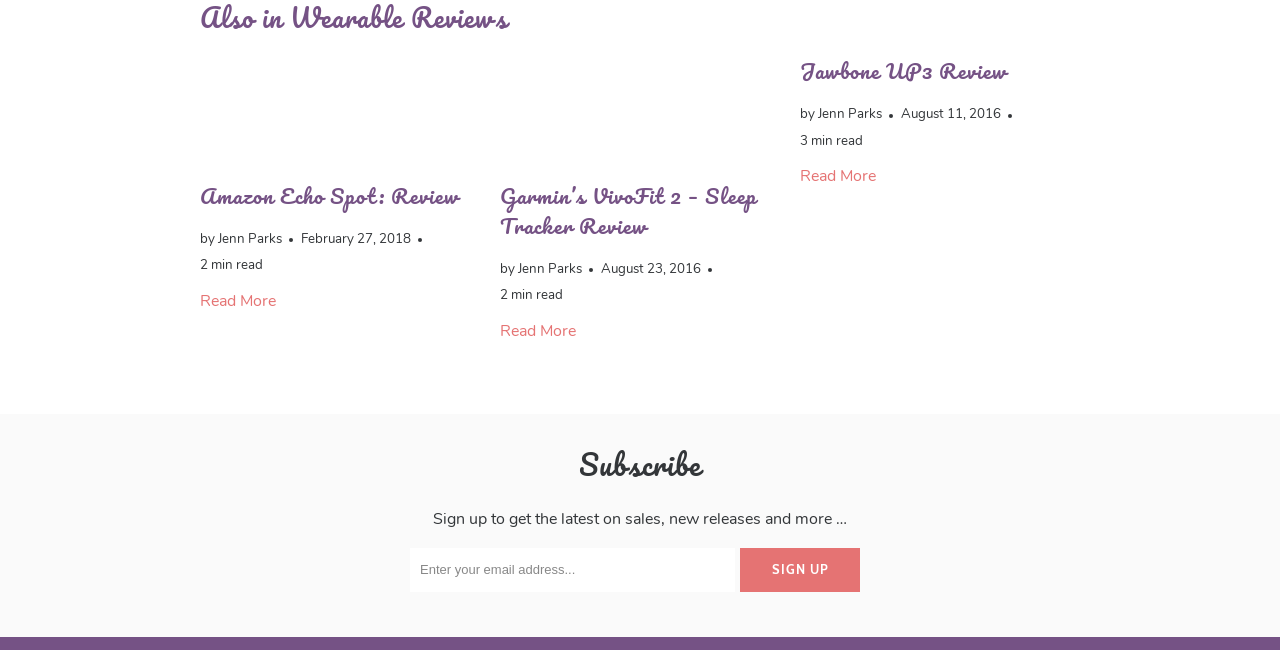Provide the bounding box coordinates of the HTML element this sentence describes: "Jawbone UP3 Review". The bounding box coordinates consist of four float numbers between 0 and 1, i.e., [left, top, right, bottom].

[0.625, 0.082, 0.787, 0.136]